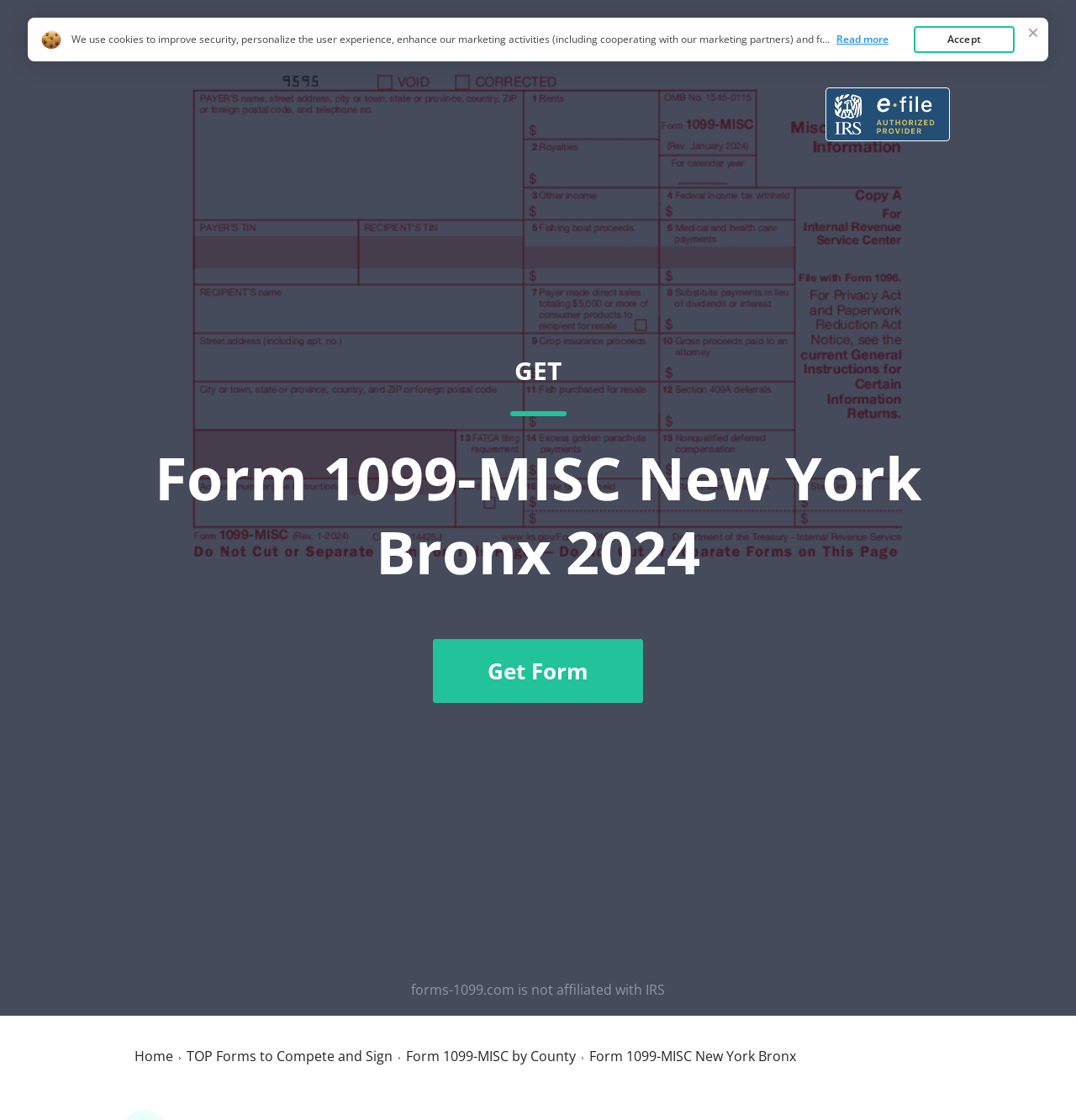Please use the details from the image to answer the following question comprehensively:
What is the purpose of the 'Get Form' button?

I inferred the answer by looking at the link element with the text 'GET Form 1099-MISC New York Bronx 2024 Get Form' and the generic element with the text 'Get Form', which suggests that the button is intended to allow users to obtain the form.